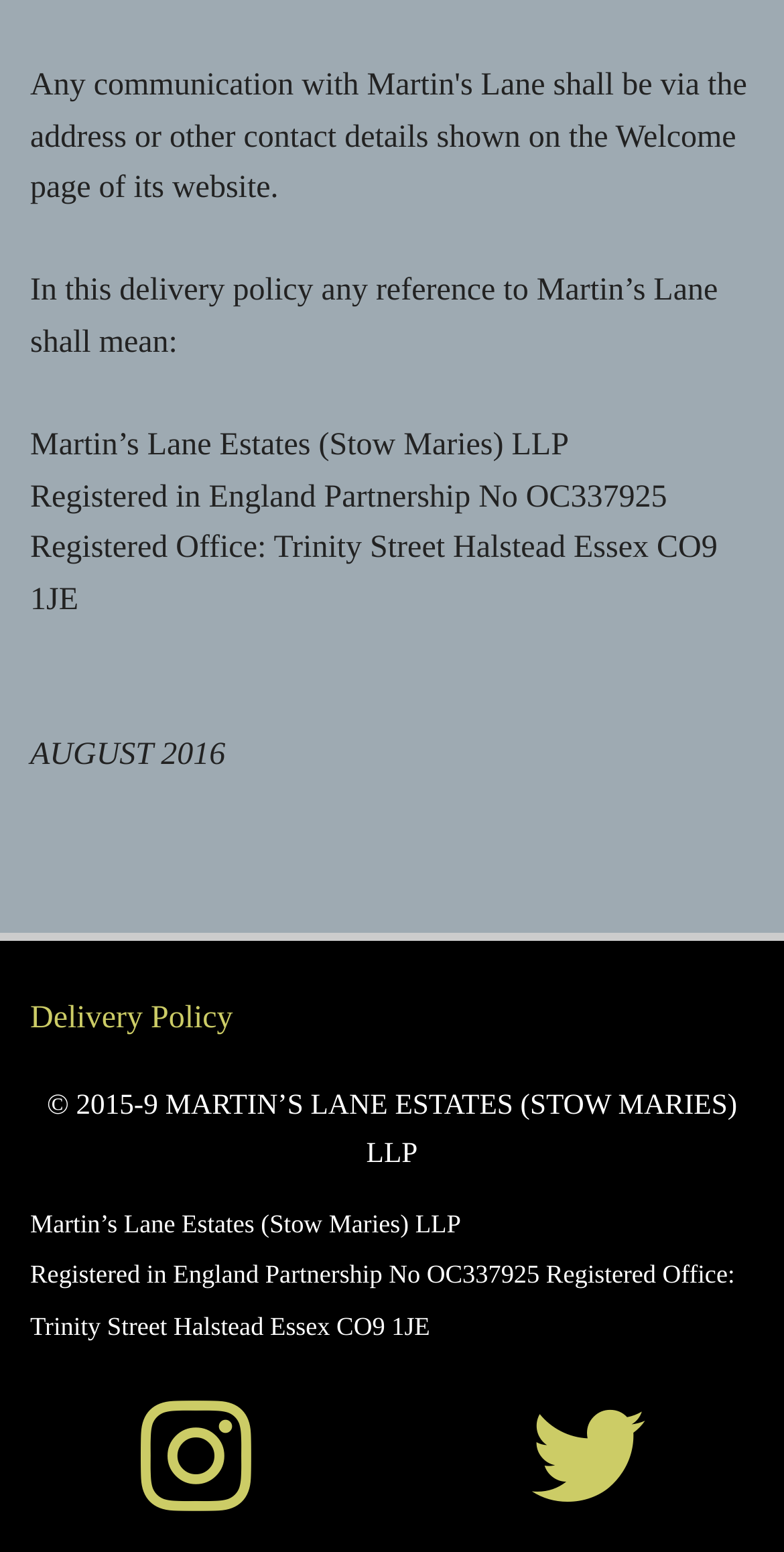Using a single word or phrase, answer the following question: 
What is the year mentioned in the webpage?

2016